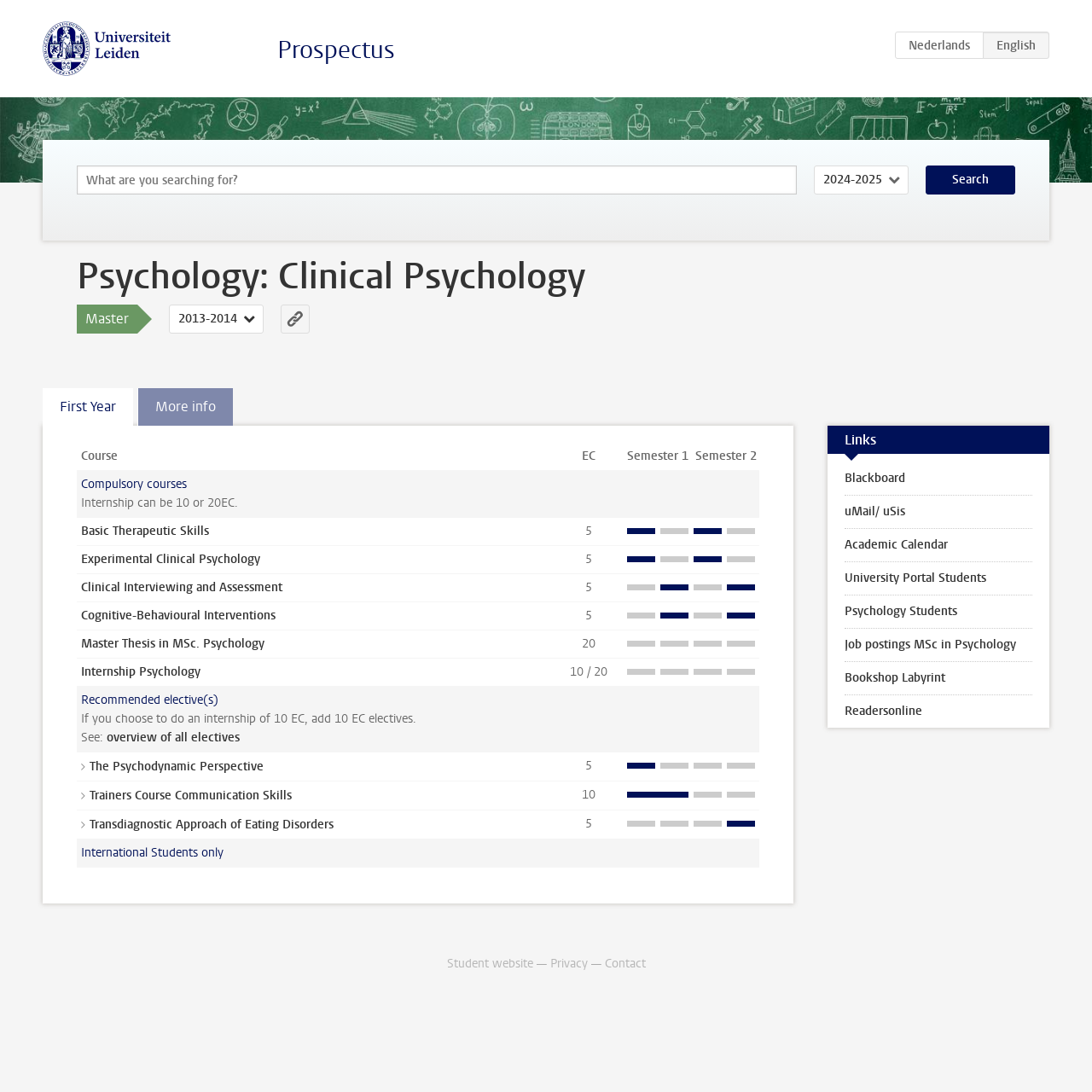Construct a comprehensive caption that outlines the webpage's structure and content.

The webpage is about the Master's program in Clinical Psychology at Leiden University, specifically for the 2013-2014 academic year. At the top of the page, there is a logo of Leiden University, accompanied by a link to the university's homepage. Below the logo, there are several links, including "Prospectus" and "NL/Nederlands", which likely provide more information about the program and the university.

In the main content area, there is a heading that reads "Psychology: Clinical Psychology" followed by the text "Master" and a link to the program's information in the active academic year. Below this, there is a table that lists various courses, including "Compulsory courses Internship can be 10 or 20EC", "Basic Therapeutic Skills", "Experimental Clinical Psychology", and others. Each course is accompanied by its EC (European Credit) value and semester information.

To the right of the main content area, there is a search box and a dropdown menu to select the academic year. Below this, there is a button labeled "Search". Further down, there is a section with links to various resources, including Blackboard, uMail/uSis, and the Academic Calendar.

At the bottom of the page, there is a list of recommended elective courses, including "The Psychodynamic Perspective", "Trainers Course Communication Skills", and "Transdiagnostic Approach of Eating Disorders". Each elective course is accompanied by its EC value and semester information.